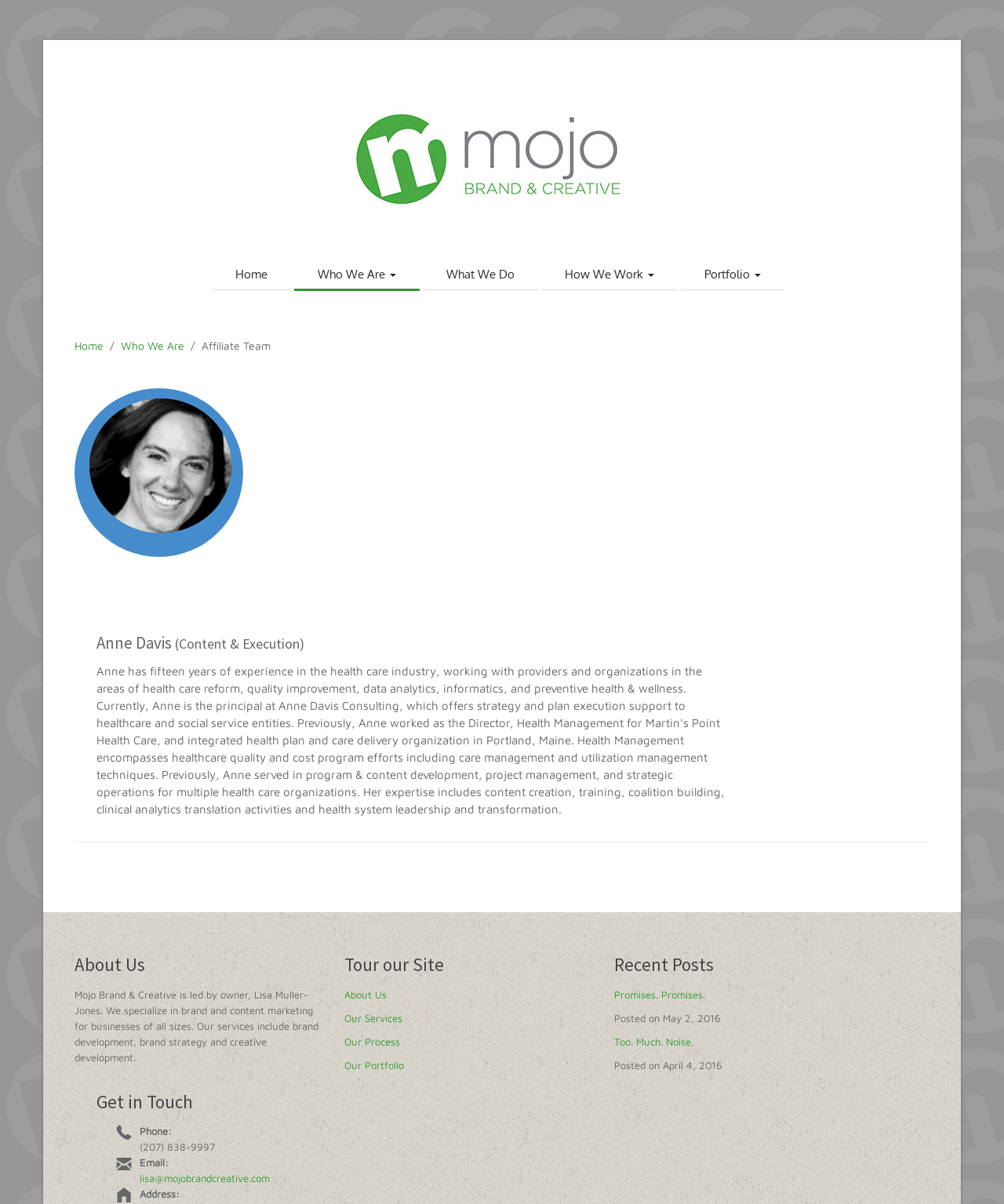Using the webpage screenshot, find the UI element described by Home. Provide the bounding box coordinates in the format (top-left x, top-left y, bottom-right x, bottom-right y), ensuring all values are floating point numbers between 0 and 1.

[0.074, 0.281, 0.103, 0.293]